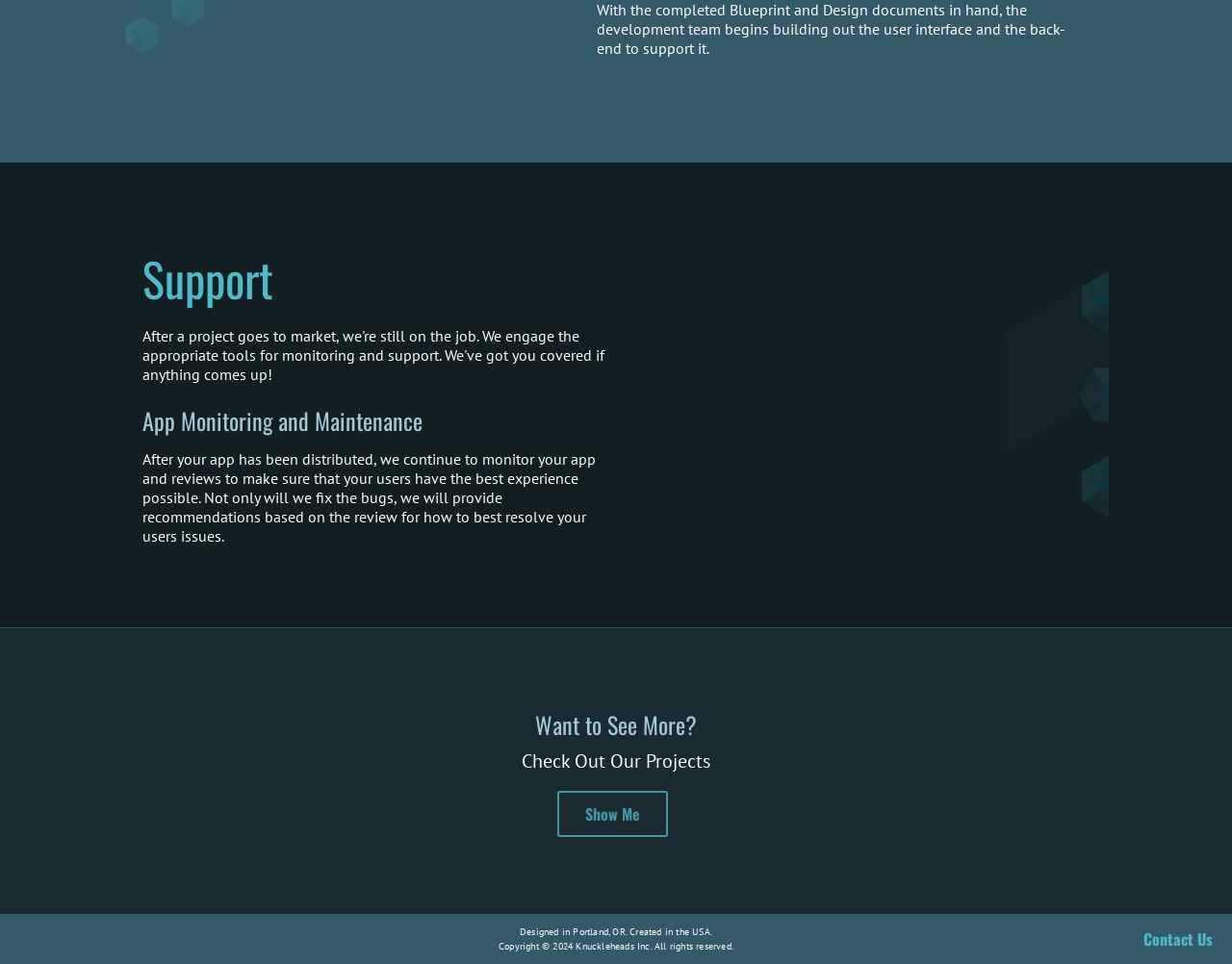Identify the bounding box for the described UI element. Provide the coordinates in (top-left x, top-left y, bottom-right x, bottom-right y) format with values ranging from 0 to 1: Contact Us

[0.746, 0.962, 0.984, 0.986]